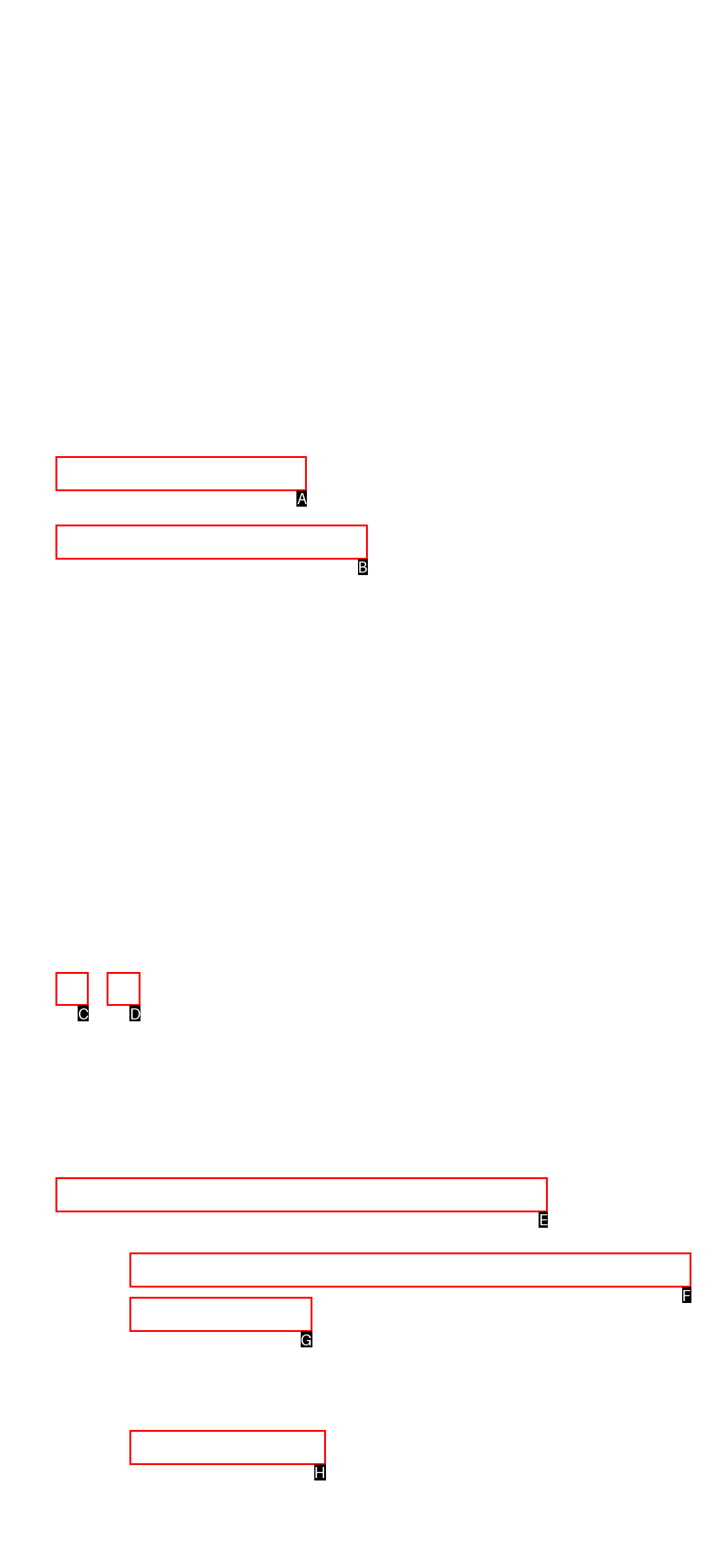Given the description: Who Can Benefit, identify the HTML element that corresponds to it. Respond with the letter of the correct option.

A